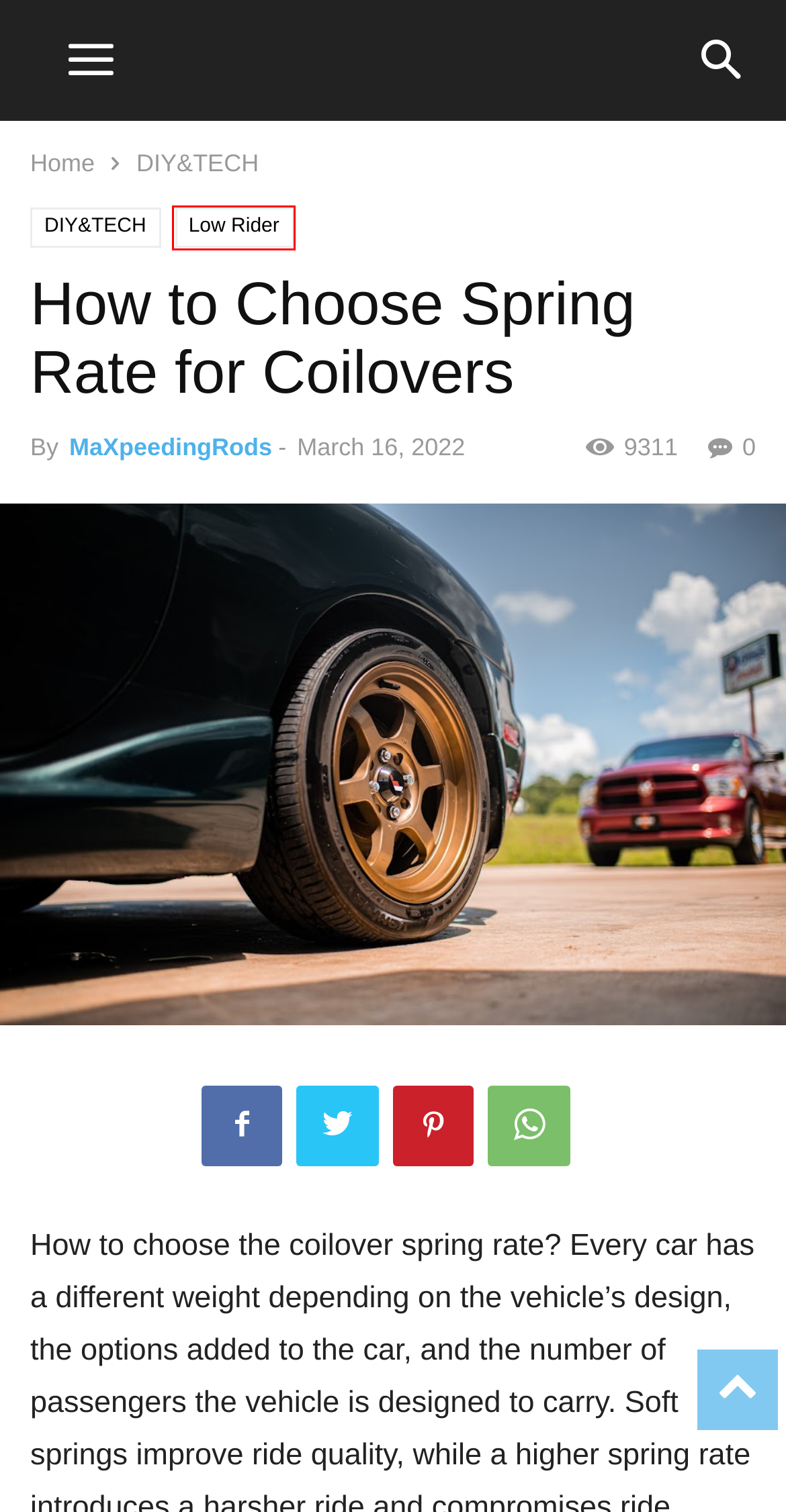You are given a screenshot of a webpage with a red rectangle bounding box around an element. Choose the best webpage description that matches the page after clicking the element in the bounding box. Here are the candidates:
A. MaXpeedingRods Blog | An Automotive Blog from MaXpeedingRods
B. Site Welfare | MaXpeedingRods Blog
C. Low Rider | MaXpeedingRods Blog
D. DIY&TECH | MaXpeedingRods Blog
E. How to Choose Spring Rate for Coilovers | MaXpeedingRods Blog
F. What is Camber? Positive vs Negative Camber Effect | MaXpeedingRods Blog
G. maxpeedingrods coilovers | MaXpeedingRods Blog
H. MaXpeedingRods | MaXpeedingRods Blog

C